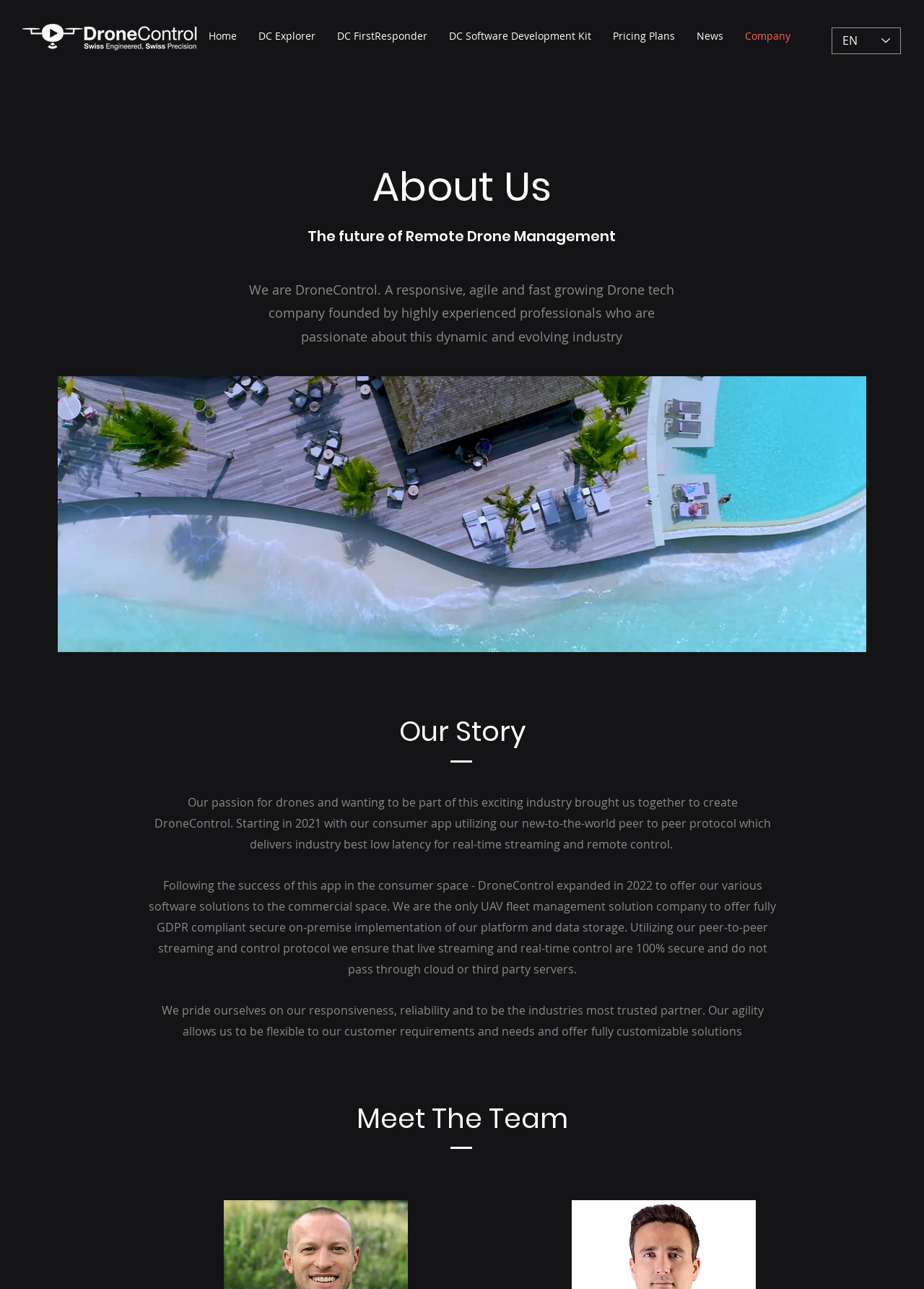Please give the bounding box coordinates of the area that should be clicked to fulfill the following instruction: "Read about the company". The coordinates should be in the format of four float numbers from 0 to 1, i.e., [left, top, right, bottom].

[0.795, 0.014, 0.867, 0.042]